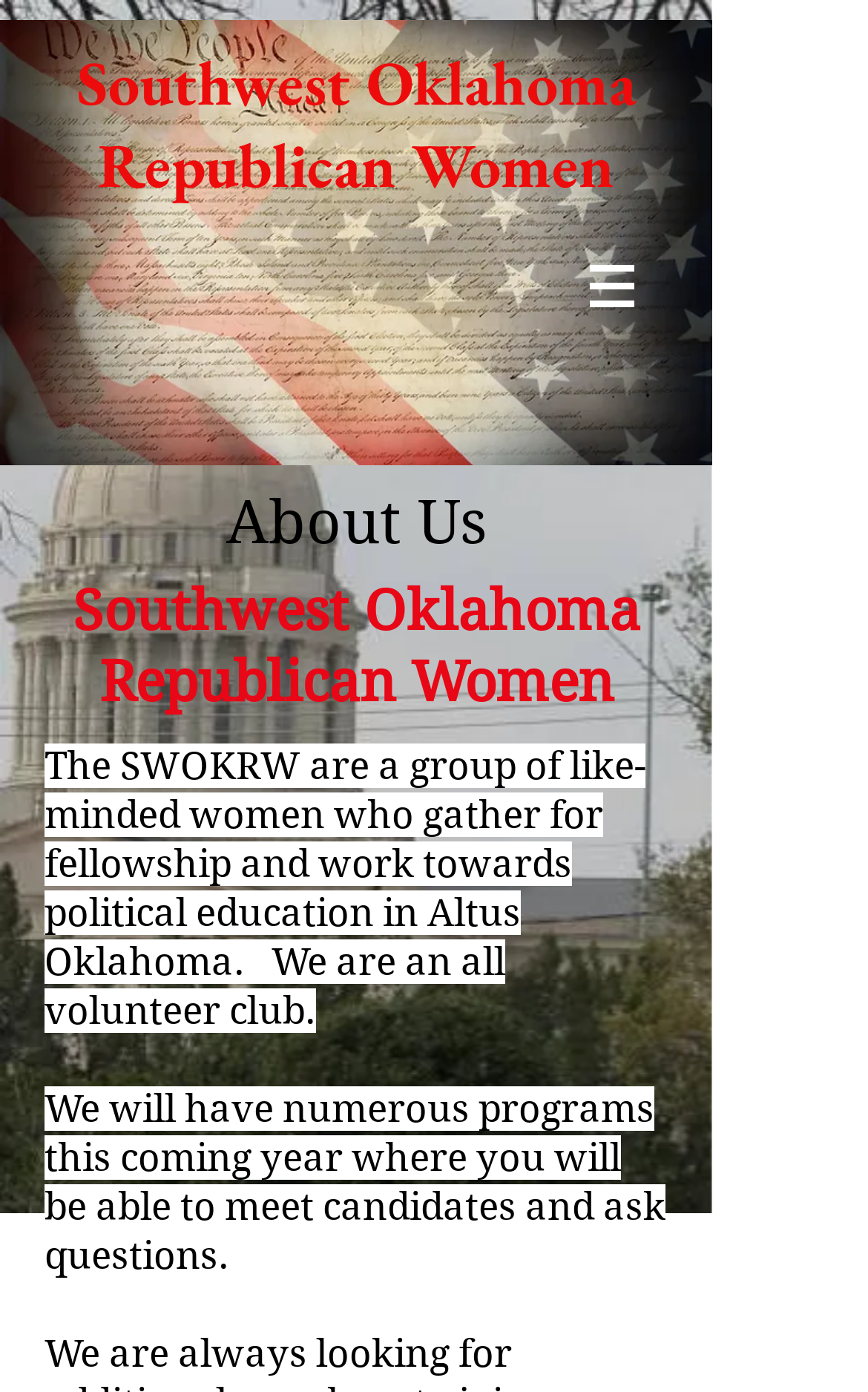Provide the bounding box for the UI element matching this description: "Southwest Oklahoma Republican Women".

[0.088, 0.03, 0.732, 0.148]